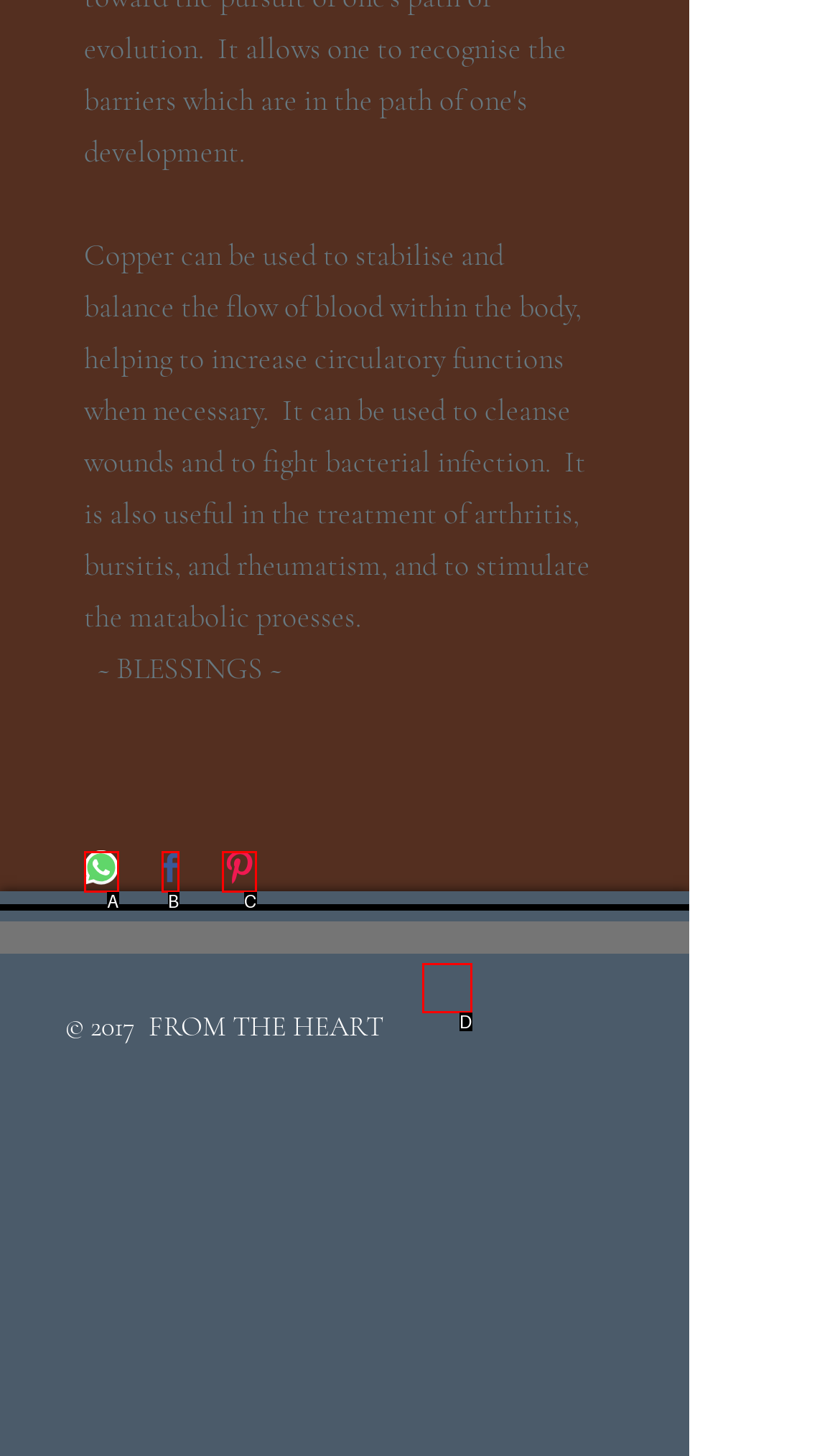Identify the HTML element that corresponds to the description: aria-label="Facebook" Provide the letter of the correct option directly.

D